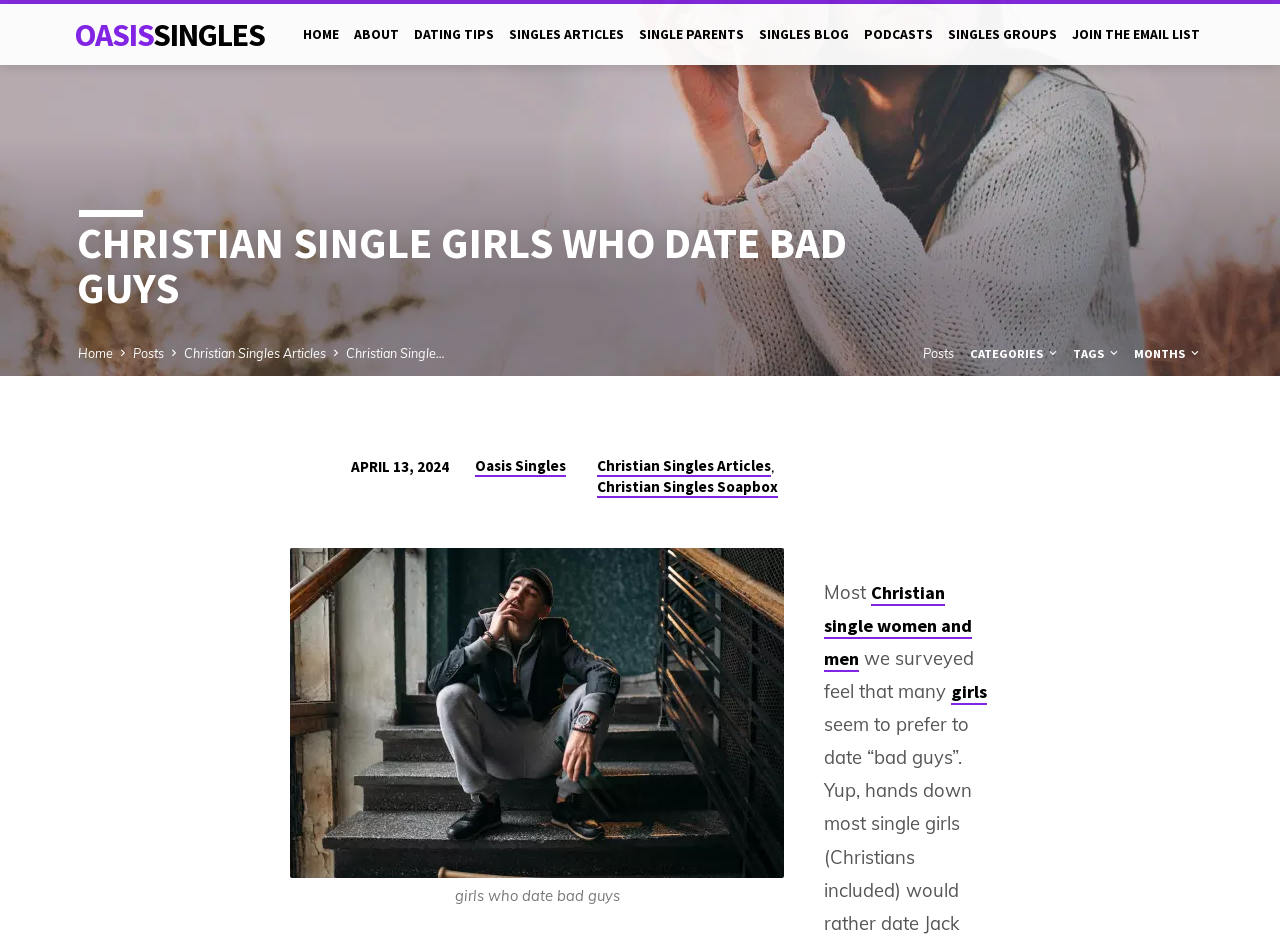Identify the bounding box coordinates for the region to click in order to carry out this instruction: "Explore the 'Christian Singles Articles'". Provide the coordinates using four float numbers between 0 and 1, formatted as [left, top, right, bottom].

[0.466, 0.484, 0.602, 0.506]